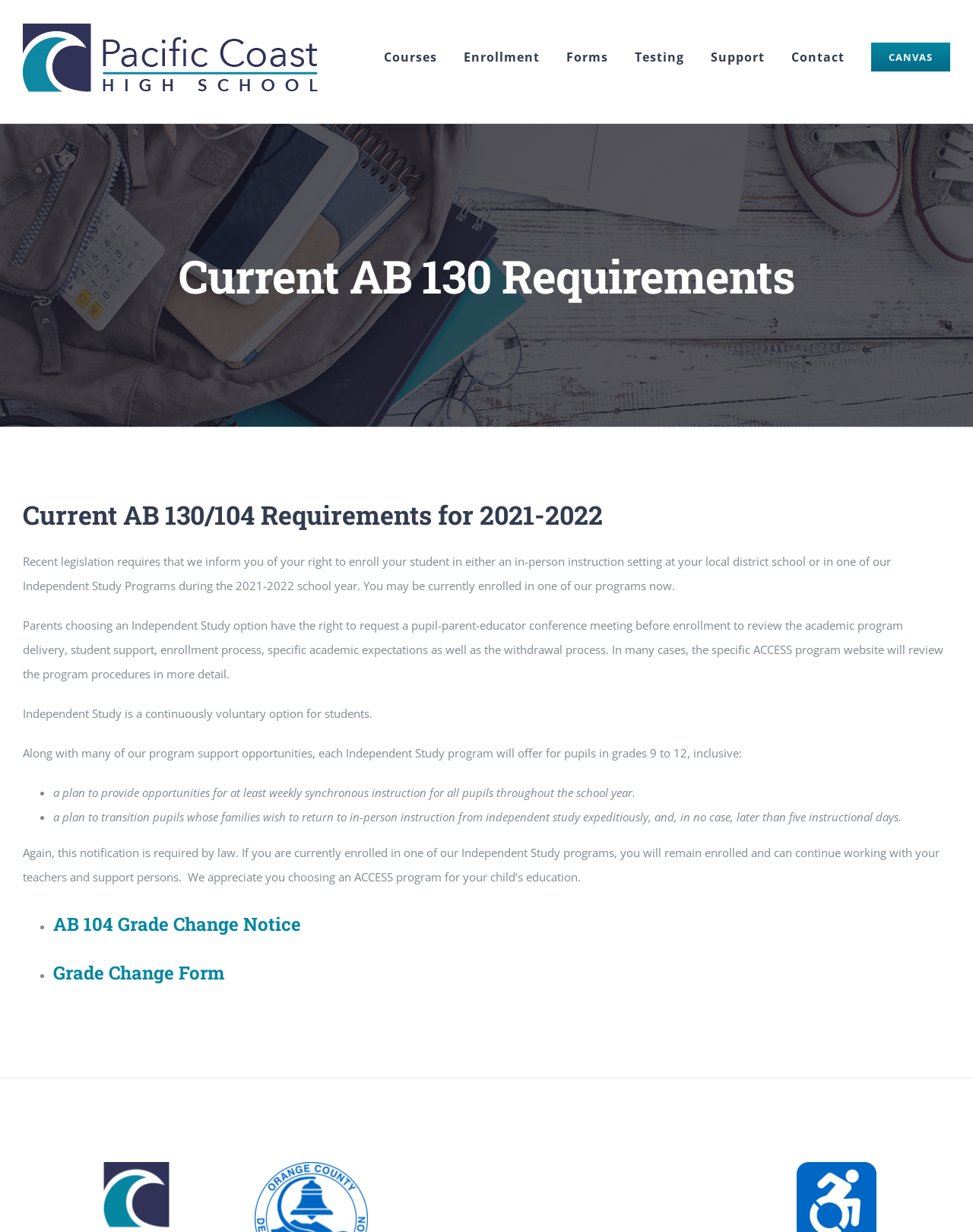Generate a comprehensive description of the contents of the webpage.

The webpage is about the Current AB 130/104 Requirements for 2021-2022 at Pacific Coast High School. At the top left corner, there is a logo of Pacific Coast High School. Below the logo, there is a main menu navigation bar with 8 links: Courses, Enrollment, Forms, Testing, Support, Contact, CANVAS, and others.

The page title bar is located below the navigation bar, with a heading that reads "Current AB 130 Requirements". The main content of the page is divided into several sections. The first section has a heading that reads "Current AB 130/104 Requirements for 2021-2022" and provides information about recent legislation requiring parents to be informed of their right to enroll their students in either an in-person instruction setting or an Independent Study Program.

Below this section, there are several paragraphs of text explaining the details of the Independent Study option, including the right to request a pupil-parent-educator conference meeting and the voluntary nature of Independent Study. The text also lists several support opportunities offered by each Independent Study program, including a plan to provide opportunities for at least weekly synchronous instruction and a plan to transition pupils back to in-person instruction.

Further down the page, there are two sections with headings "AB 104 Grade Change Notice" and "Grade Change Form", each with a link to more information. At the bottom of the page, there are three links: one to the OCDE logo, one to the Accessibility logo, and one to "Go to Top".